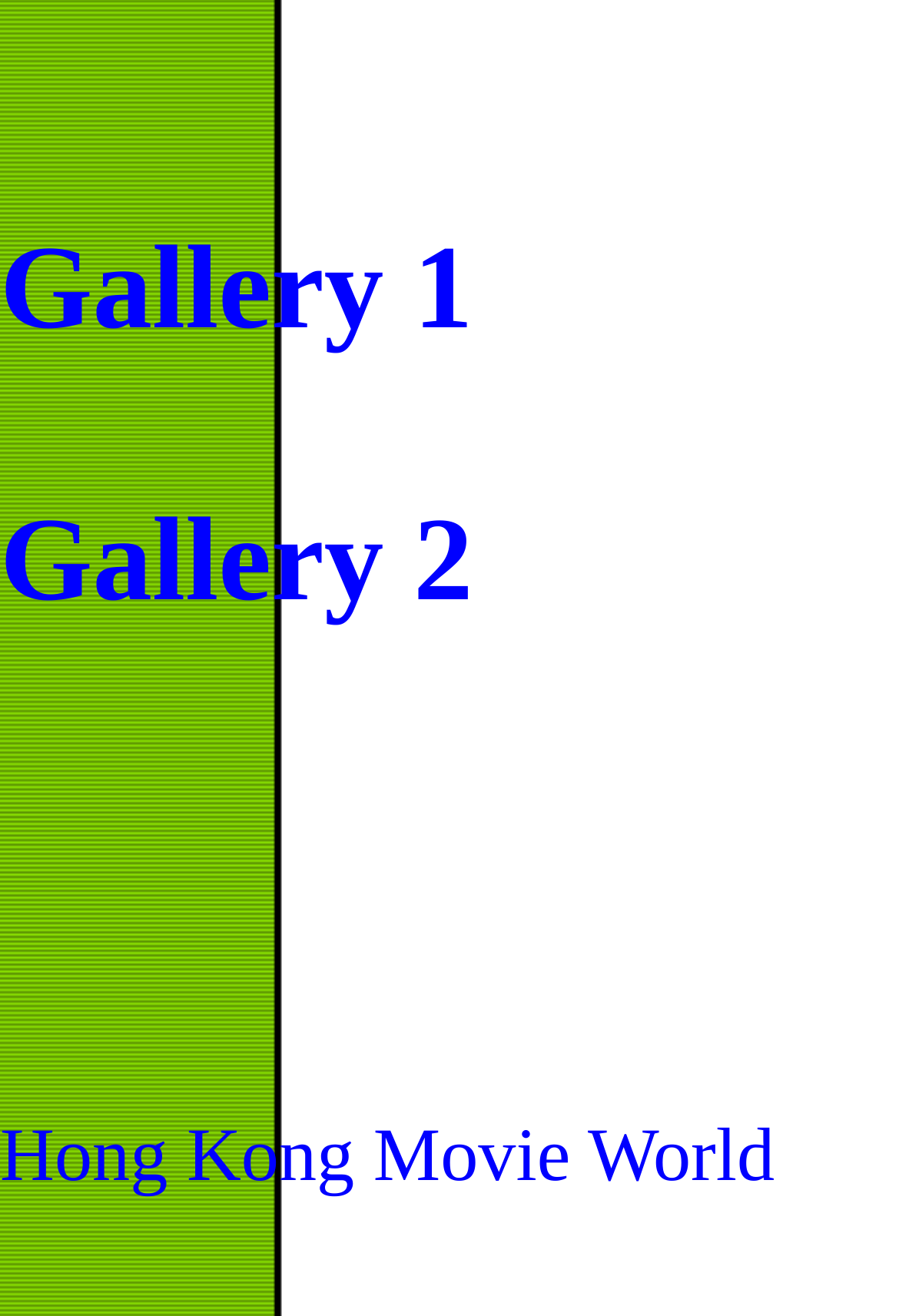Determine the bounding box for the described UI element: "Hong Kong Movie World".

[0.0, 0.848, 0.862, 0.911]